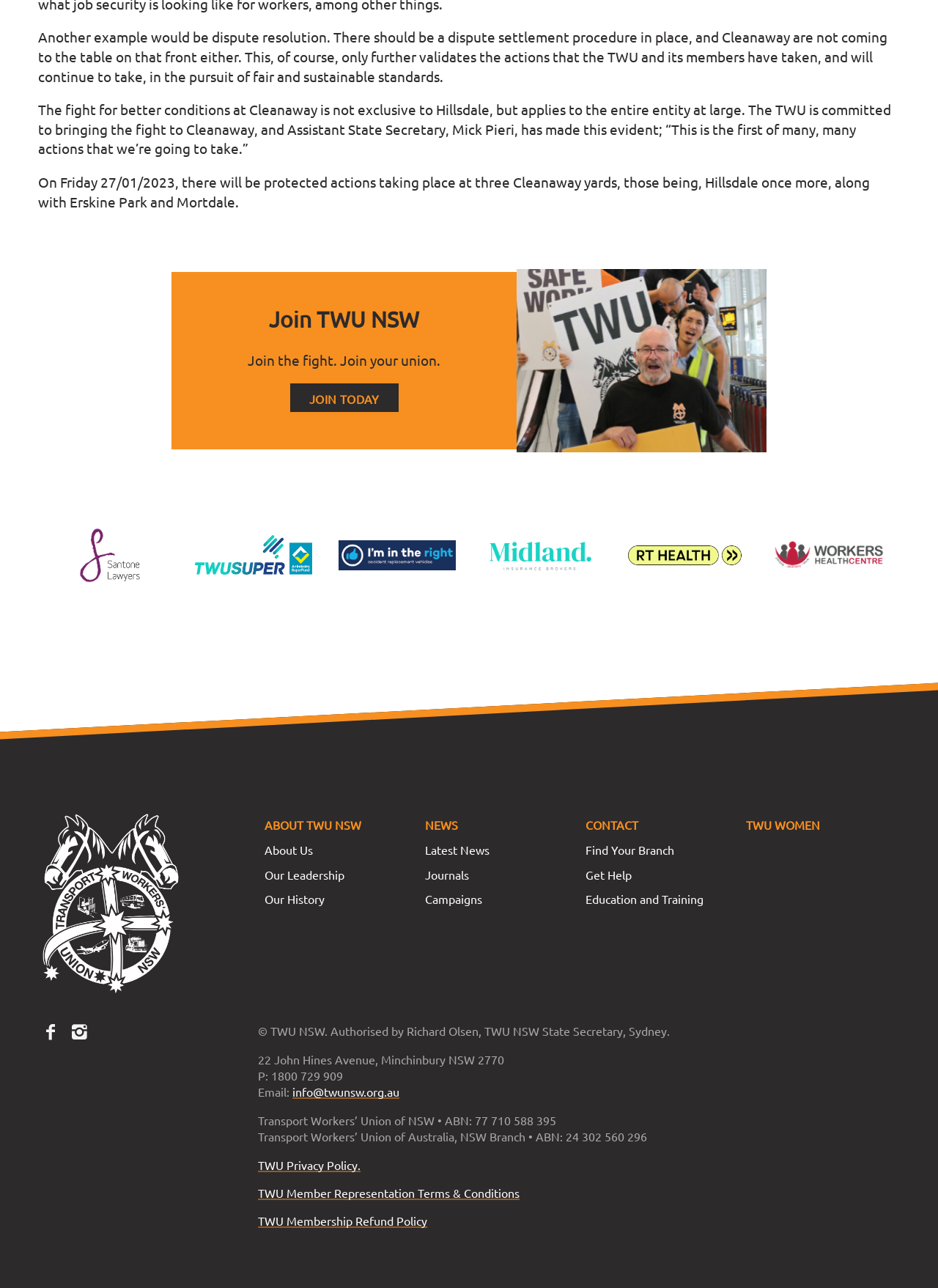Find the bounding box coordinates of the element I should click to carry out the following instruction: "Contact 'Get Help'".

[0.624, 0.67, 0.781, 0.689]